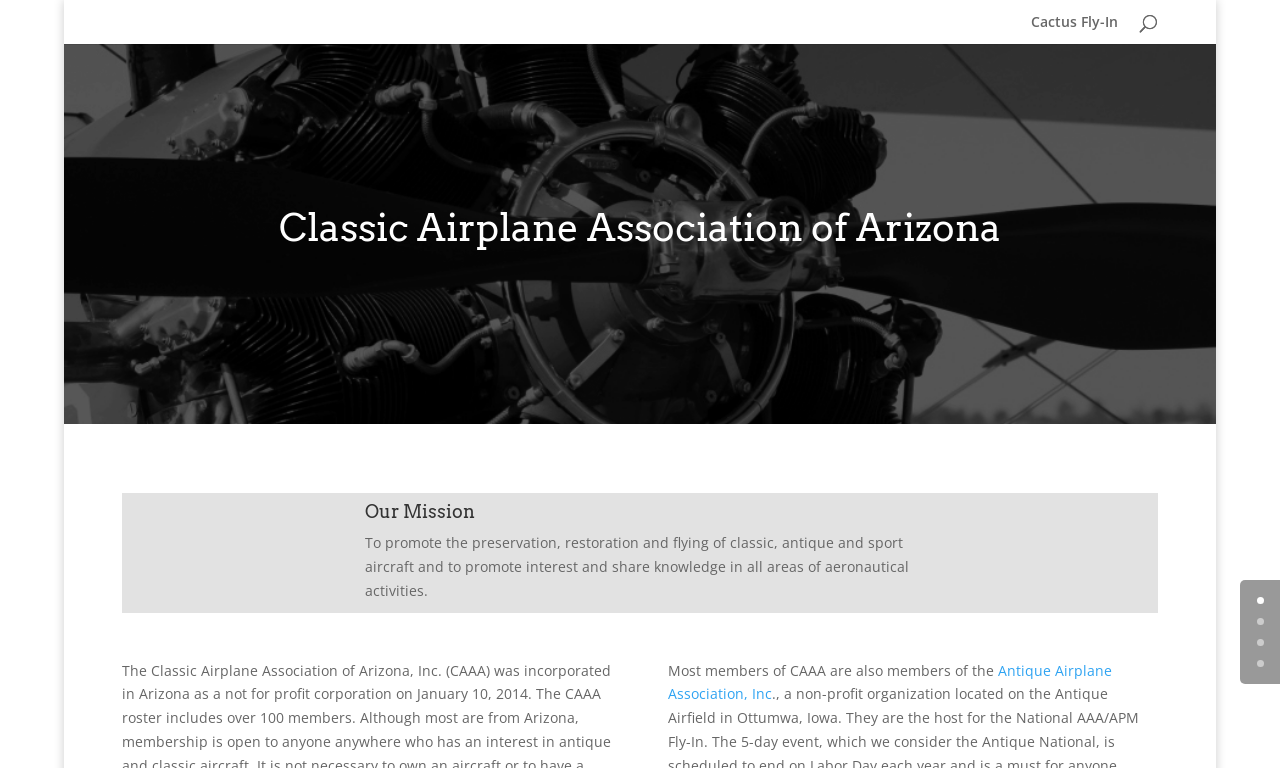How many pages of content are available?
Look at the image and construct a detailed response to the question.

The webpage has links at the bottom labeled '0', '1', '2', and '3', indicating that there are at least 4 pages of content available.